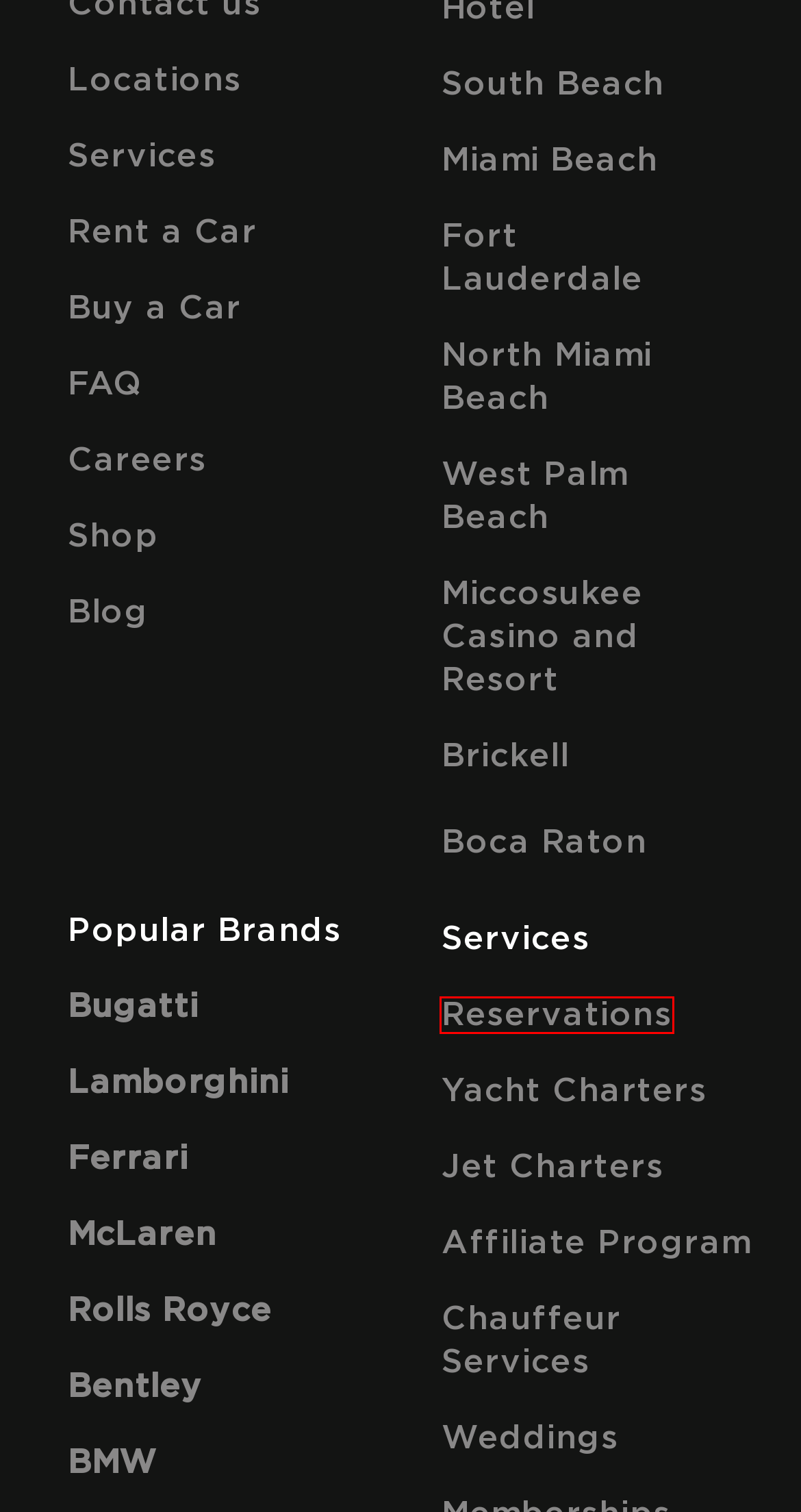Review the screenshot of a webpage that includes a red bounding box. Choose the most suitable webpage description that matches the new webpage after clicking the element within the red bounding box. Here are the candidates:
A. The Best in Exotic & Luxury Car Rental | mph club
B. Mercedes Benz Rentals - Exotic Car Rentals - mph club
C. Exotic Car Membership - Luxury Lease Program - mph club
D. Contact Us Exotic Car Rental - mph club
E. Reserve your Luxury or Exotic Car Rental today - mph club
F. Rolls Royce Rentals - Exotic Car Rentals - mph club
G. Vehicle Management Program - mph club
H. Chevrolet Corvette Rentals - Exotic Car Rentals - mph club

E